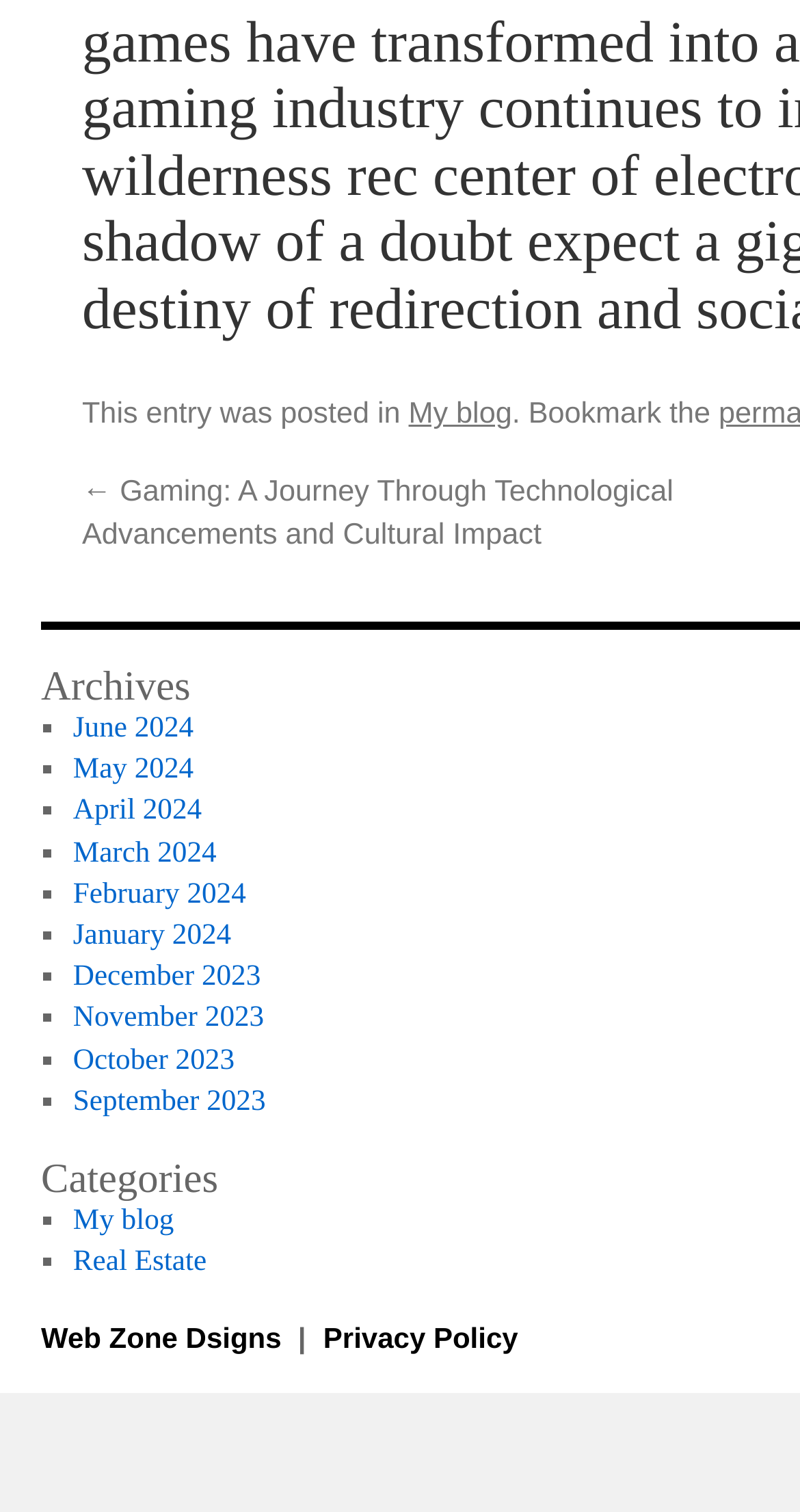Identify the bounding box coordinates of the element to click to follow this instruction: 'visit Web Zone Dsigns'. Ensure the coordinates are four float values between 0 and 1, provided as [left, top, right, bottom].

[0.051, 0.874, 0.362, 0.896]